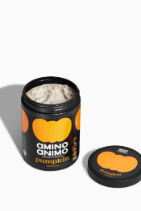Explain what is happening in the image with as much detail as possible.

The image features a sleek, black container of "Amino Animo Pumpkin Protein Powder," showcasing a vibrant orange lid and logo that captures attention. The jar is slightly open, revealing the powder inside, which has a light, creamy texture. The design emphasizes the product's modern, health-focused branding, appealing to fitness enthusiasts and those seeking nutritious supplement options. The product is described as an organic protein rich in fibers, vital for prolonged satiety and contributing to weight loss, making it a valuable addition to shakes or smoothies for a healthy lifestyle.